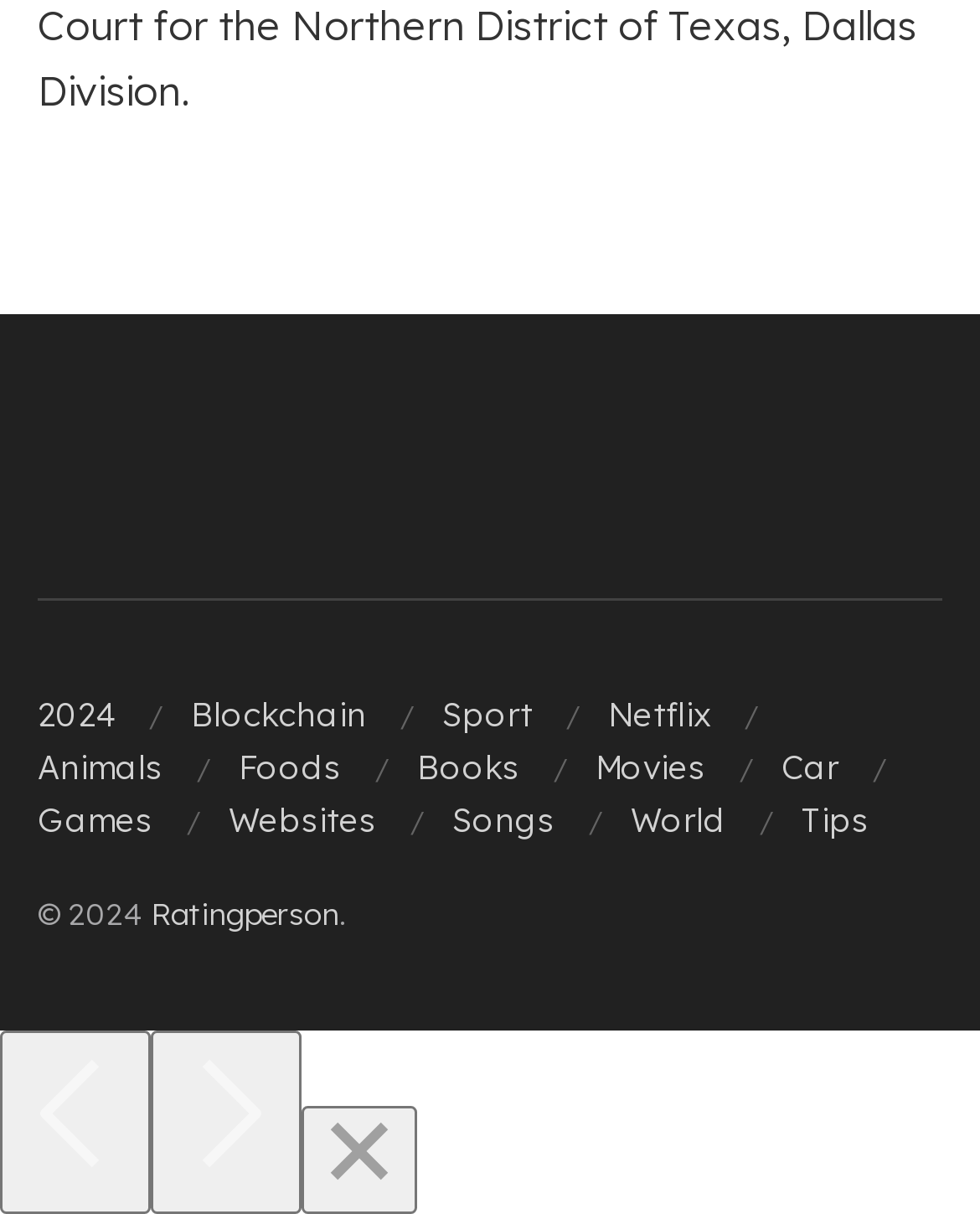Select the bounding box coordinates of the element I need to click to carry out the following instruction: "View the Games section".

[0.038, 0.659, 0.156, 0.692]